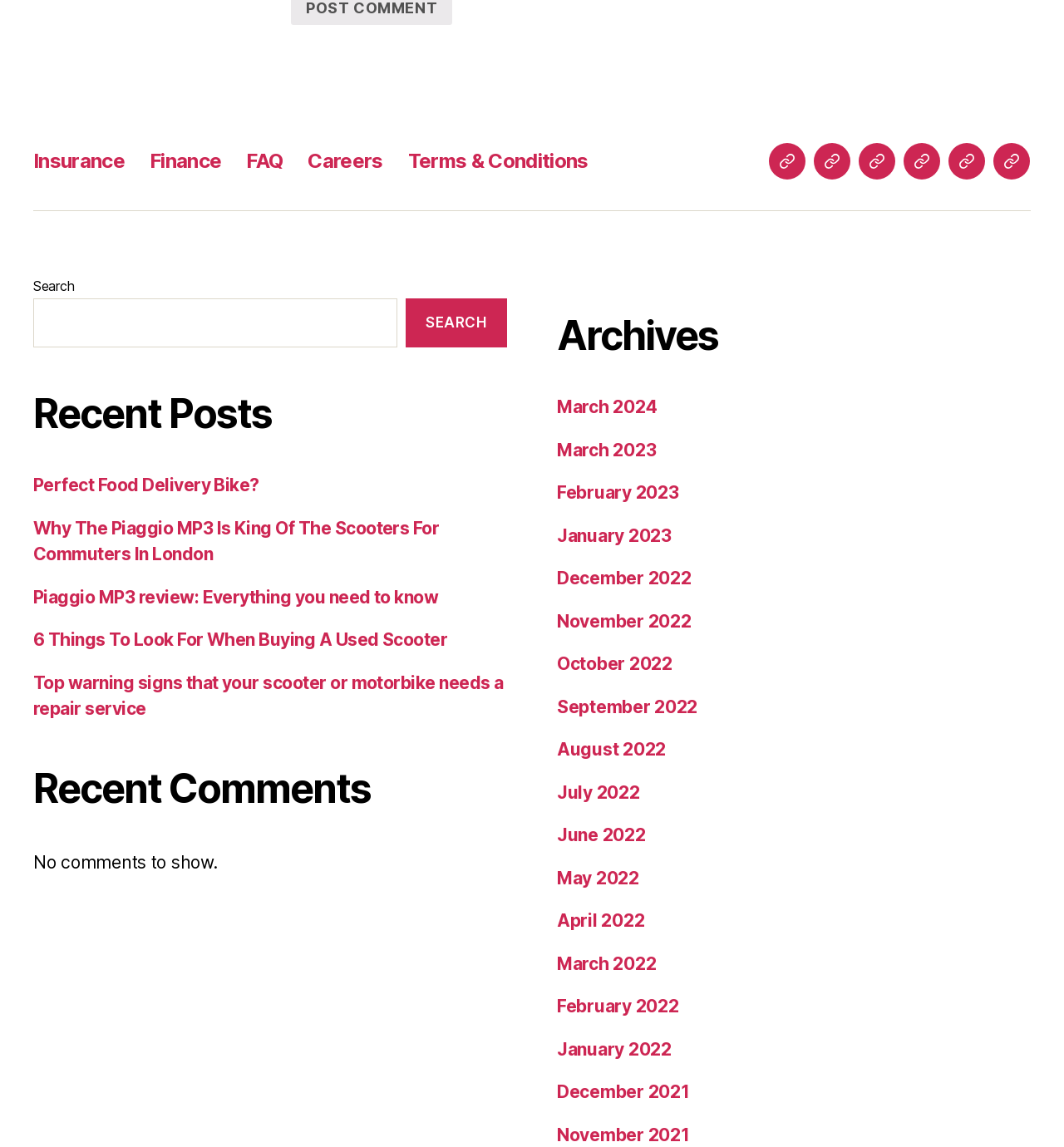What is the category of the link 'Insurance'?
Using the image as a reference, answer the question with a short word or phrase.

Footer